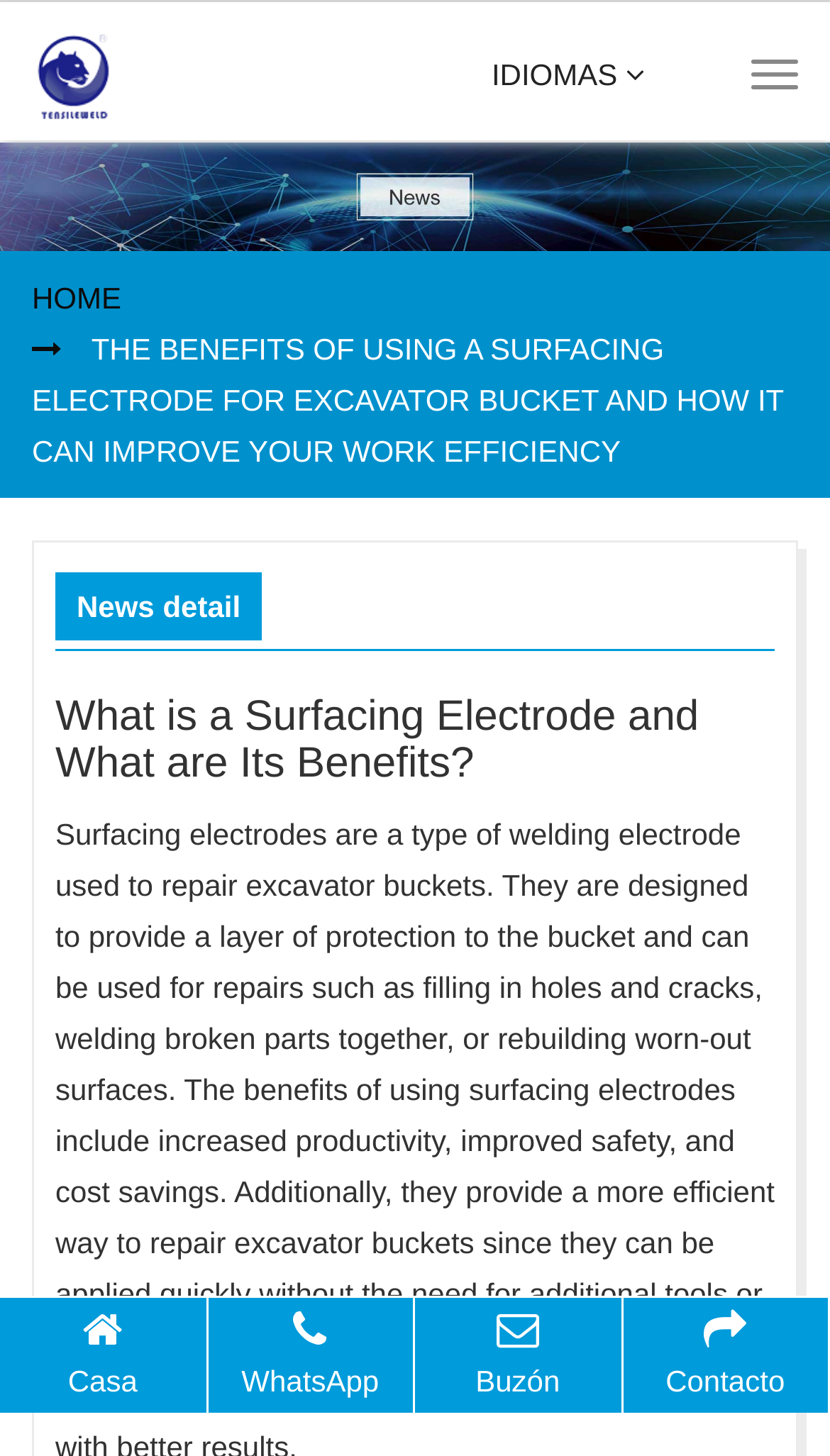Show the bounding box coordinates for the HTML element as described: "Toggle navigation".

[0.905, 0.041, 0.962, 0.061]